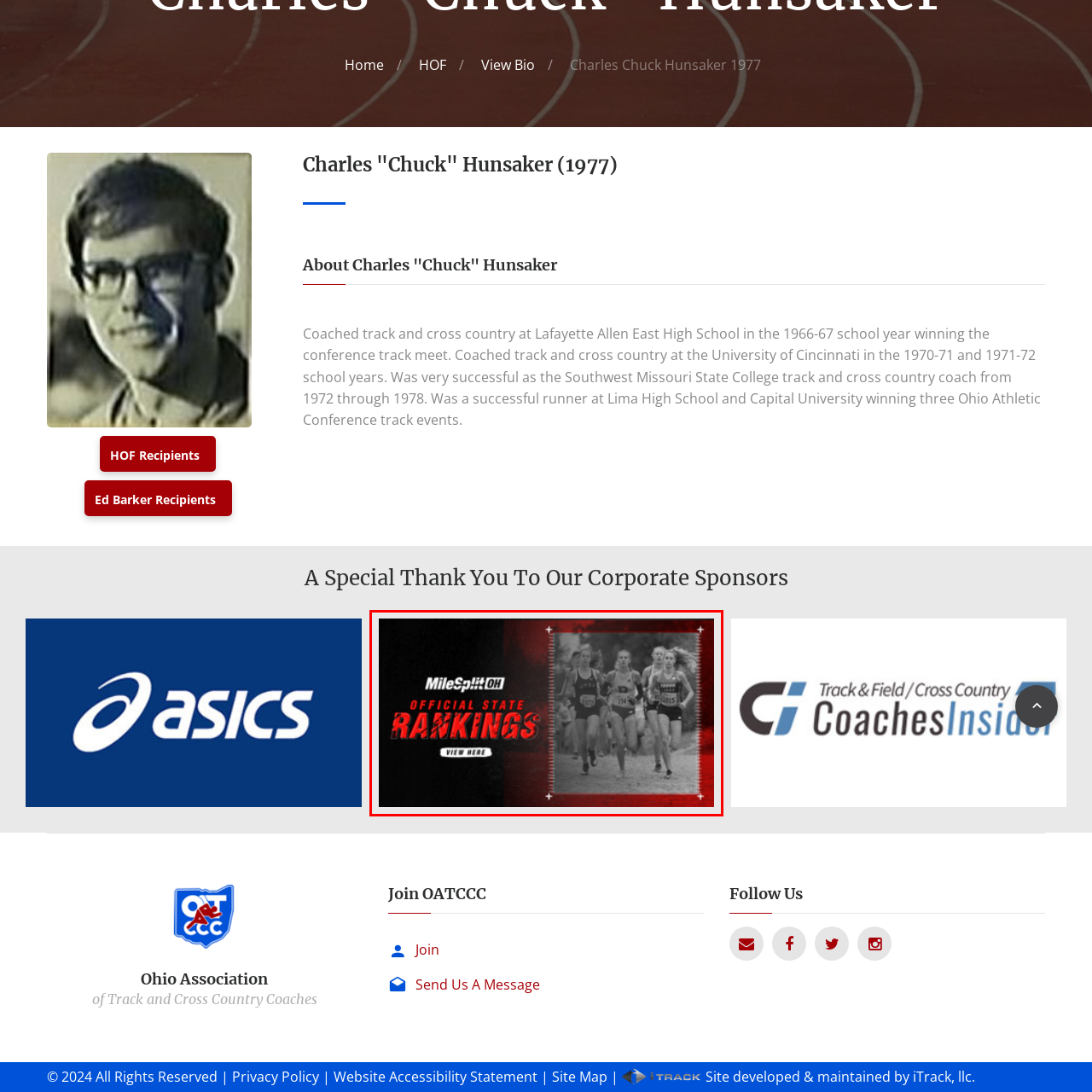Offer a meticulous description of everything depicted in the red-enclosed portion of the image.

The image features a dynamic graphic promoting the "Official State Rankings" by MileSplit Ohio (MileSplit OH). The design is striking, with a bold red and black theme that captures attention. On the left side, the words "OFFICIAL STATE RANKINGS" are prominently displayed in large, red letters, emphasizing the importance of the rankings. Below this text, a call-to-action button states "VIEW HERE," inviting viewers to explore further.

On the right side, the image showcases a blurred photograph of four female athletes in mid-race, all wearing uniforms and race bibs, highlighting their determination and competitive spirit. The visual representation of competition in cross-country running underpins the significance of the rankings being promoted. This image is part of a larger effort to engage the audience in the world of high school track and field in Ohio.